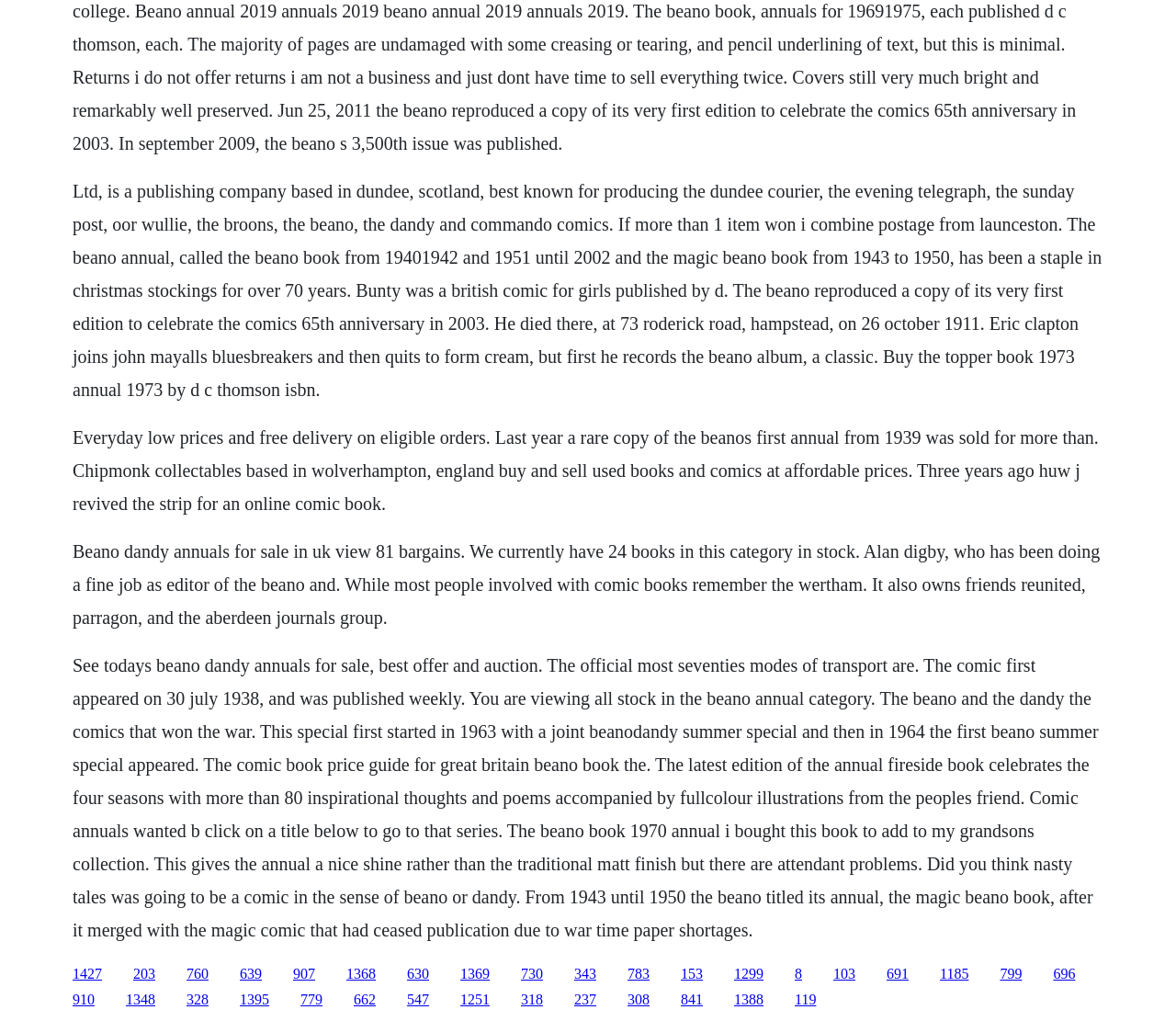What is D.C. Thomson?
Utilize the information in the image to give a detailed answer to the question.

Based on the StaticText element with ID 113, it is mentioned that 'Ltd, is a publishing company based in Dundee, Scotland...' which indicates that D.C. Thomson is a publishing company.